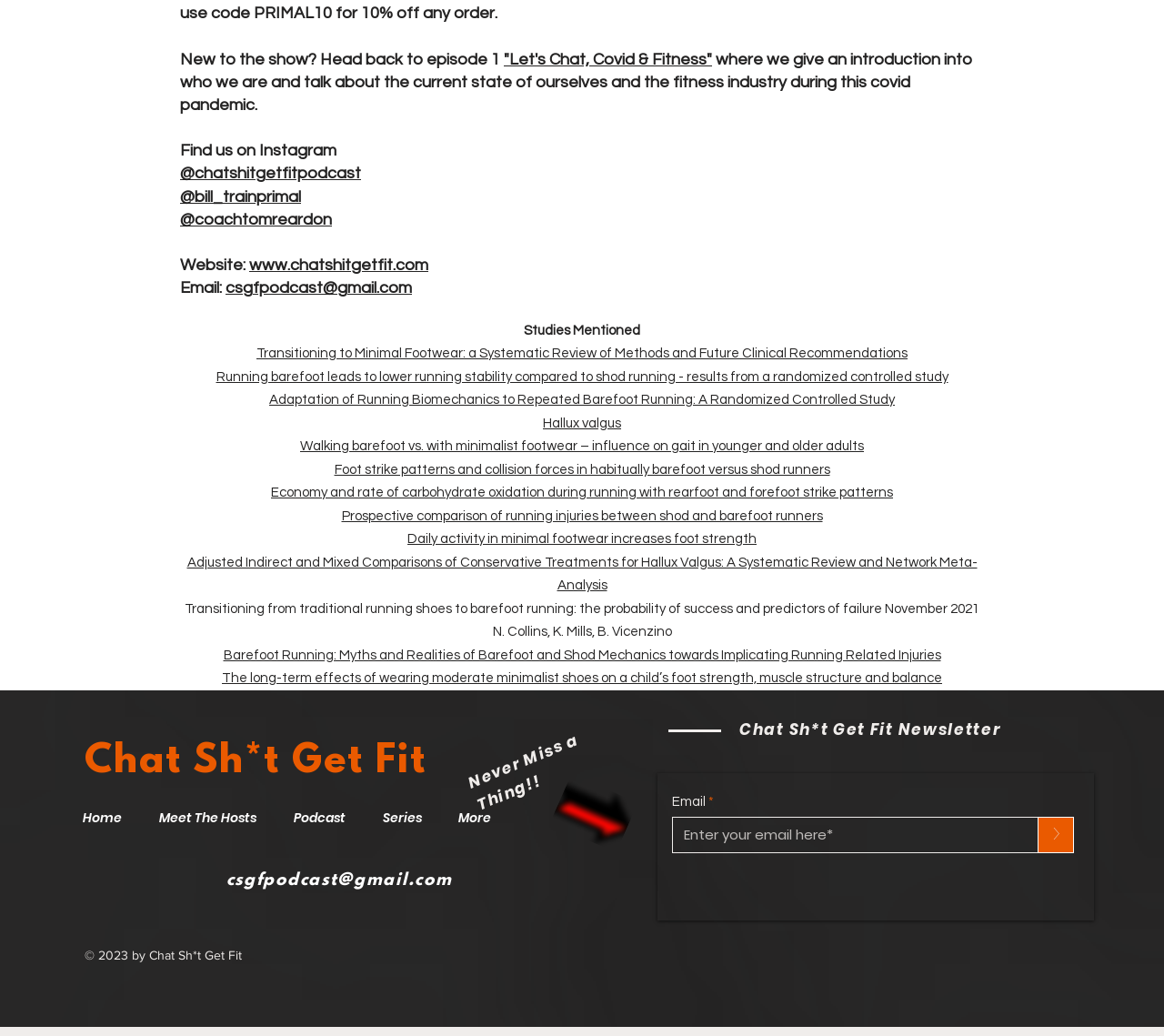What social media platforms are linked on the webpage?
By examining the image, provide a one-word or phrase answer.

Twitter, Spotify, Apple Music